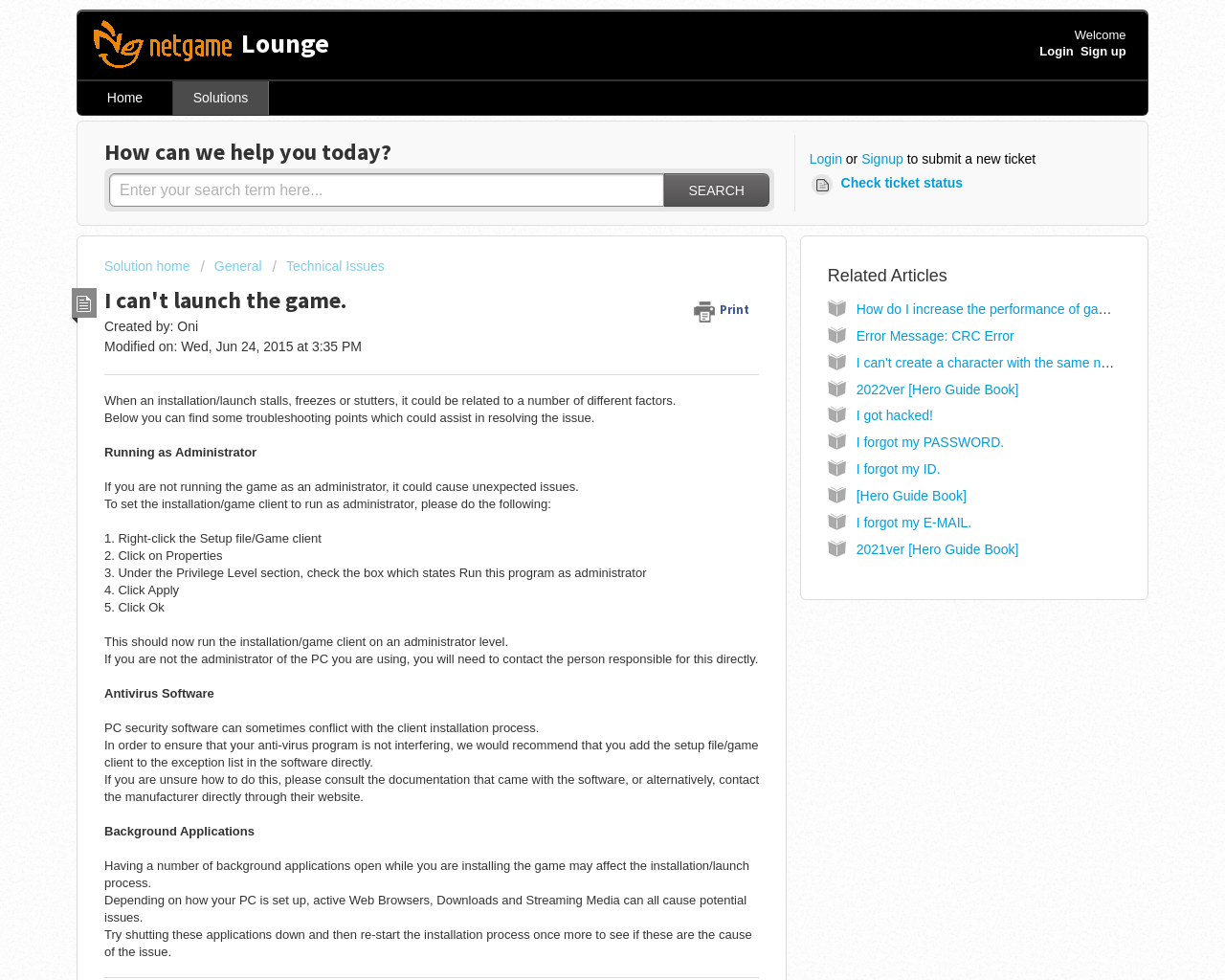Please identify the coordinates of the bounding box that should be clicked to fulfill this instruction: "Check ticket status".

[0.661, 0.174, 0.792, 0.202]